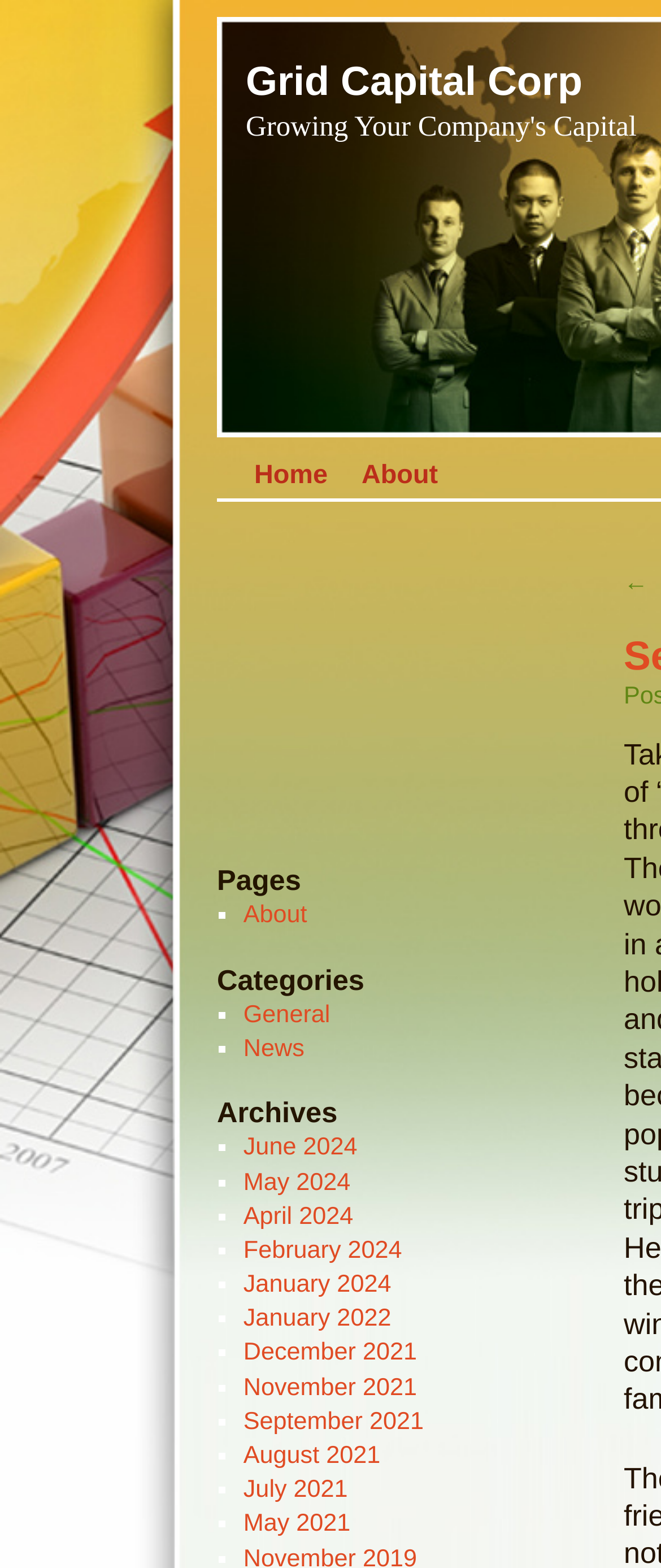How many links are present under the 'Pages' heading?
Provide an in-depth and detailed explanation in response to the question.

The 'Pages' heading is located above the 'Categories' heading. Under the 'Pages' heading, there is only one link available, which is 'About'.